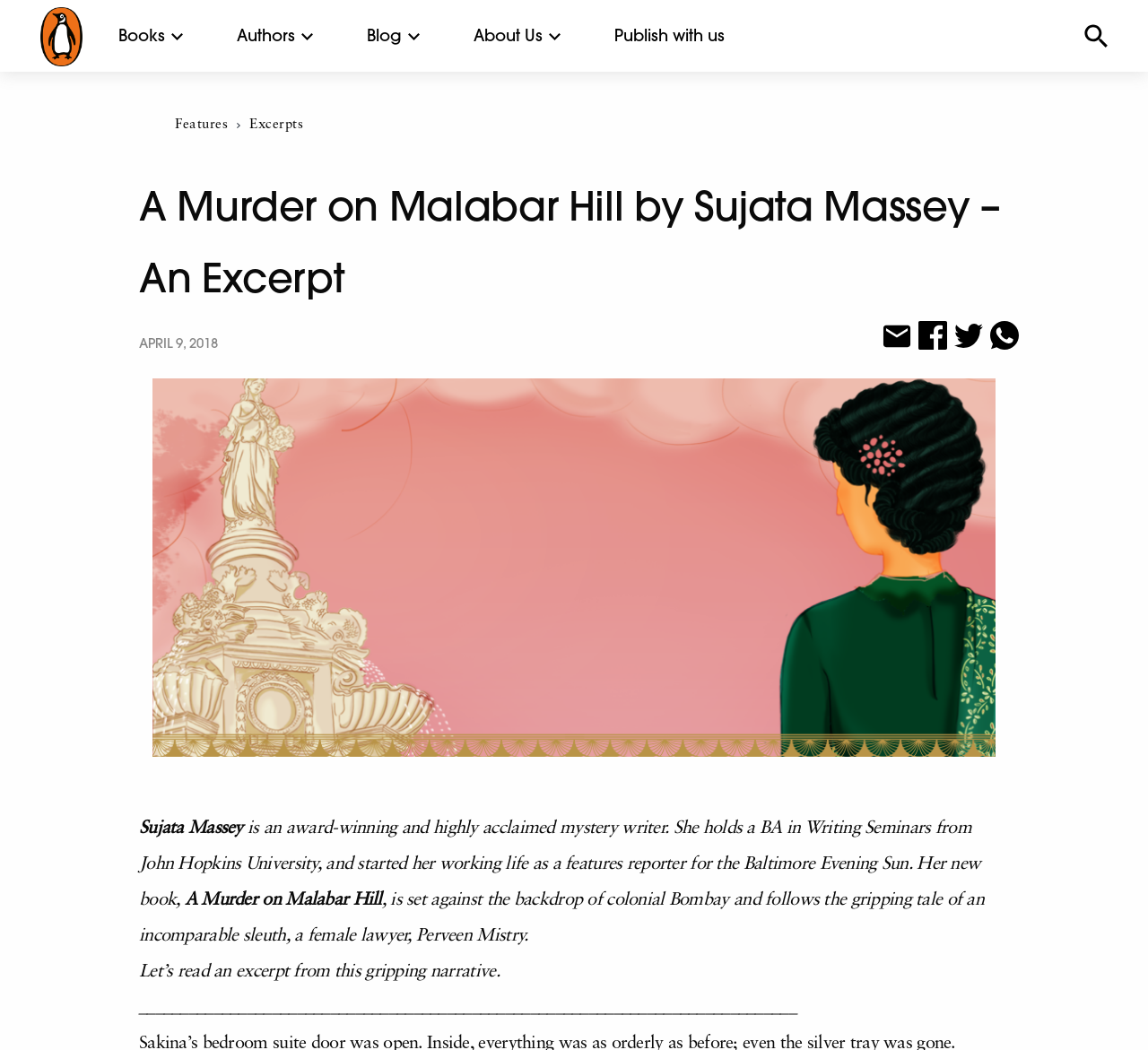What is the headline of the webpage?

A Murder on Malabar Hill by Sujata Massey – An Excerpt